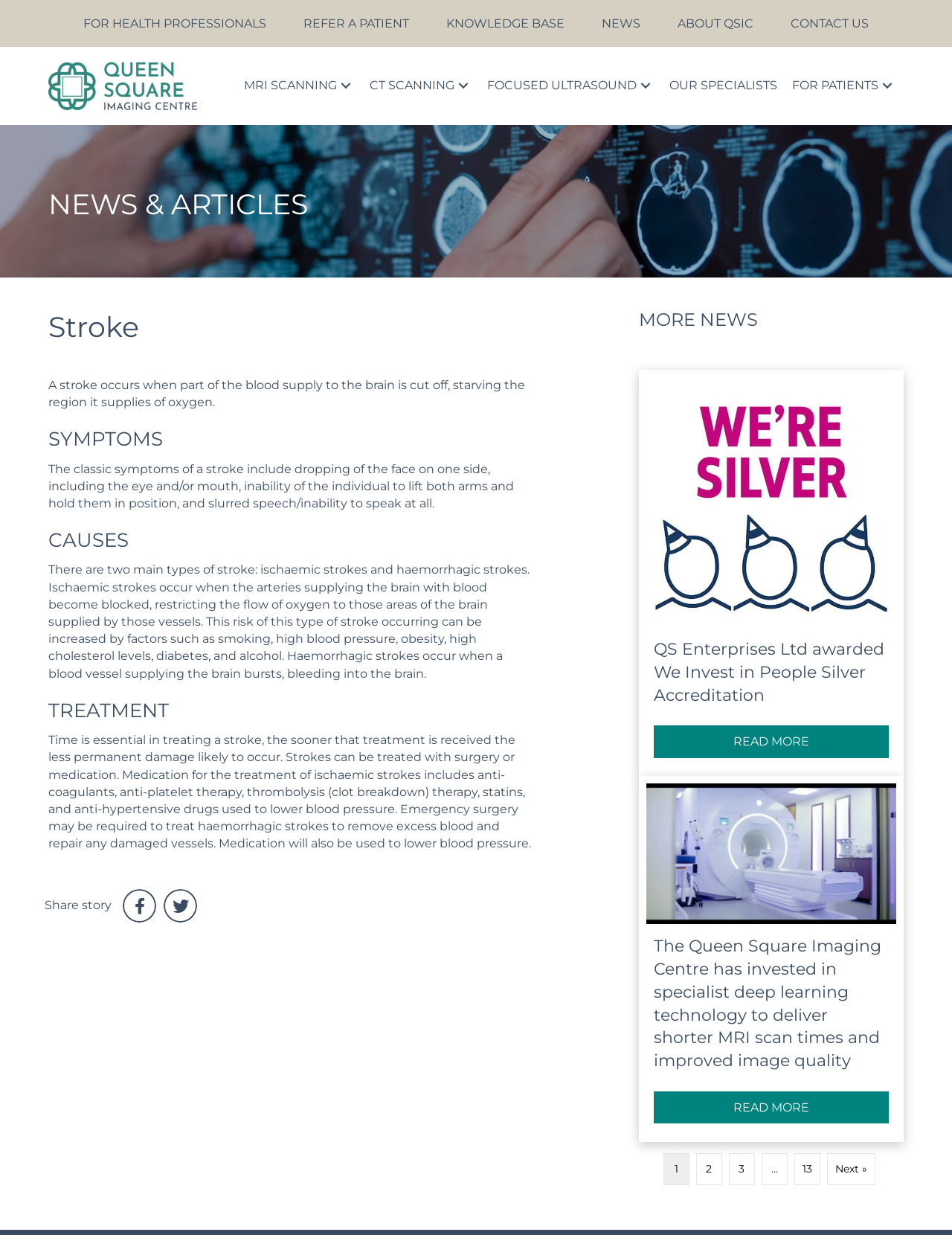Identify the bounding box coordinates of the part that should be clicked to carry out this instruction: "Click on READ MORE ABOUT QS ENTERPRISES LTD AWARDED WE INVEST IN PEOPLE SILVER ACCREDITATION".

[0.687, 0.588, 0.933, 0.614]